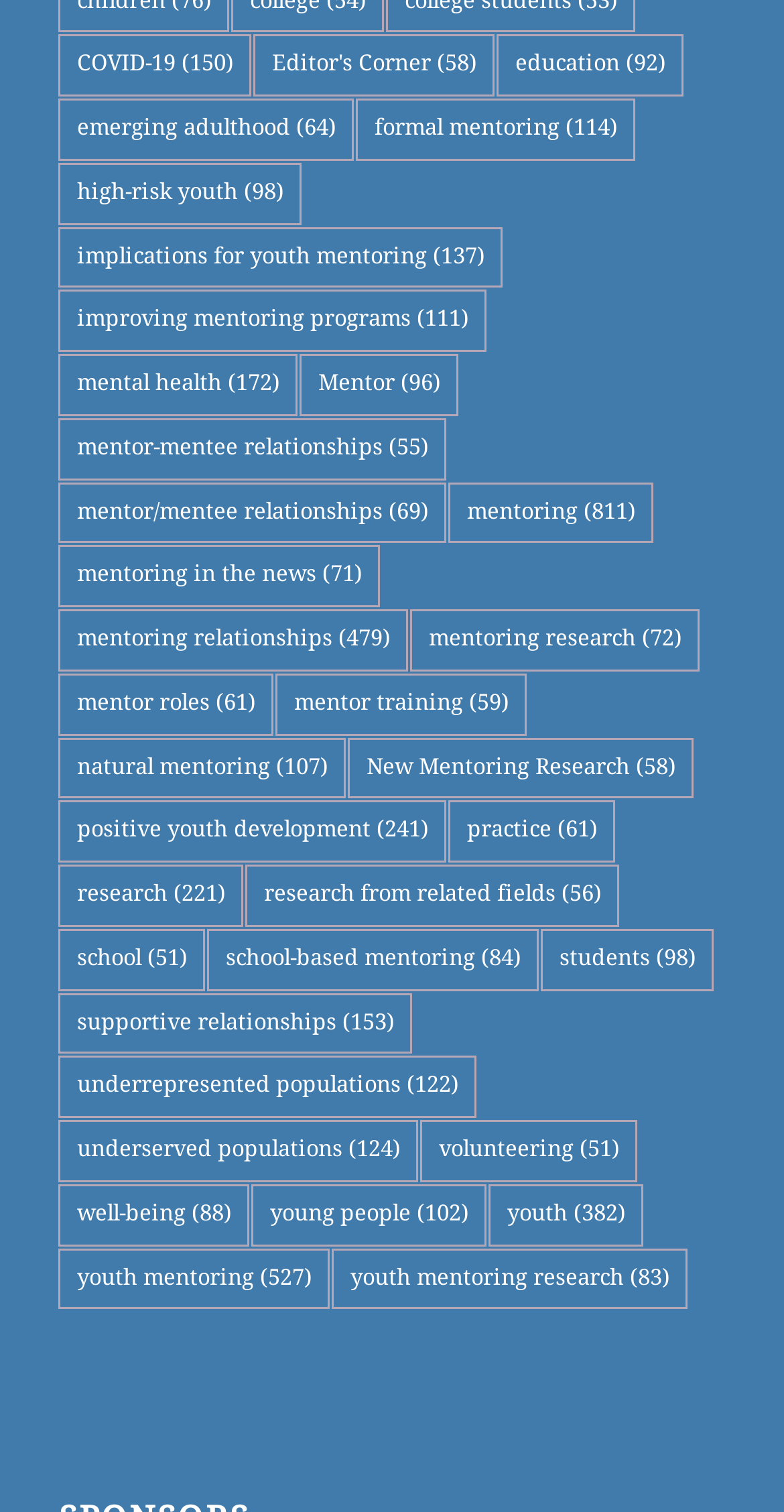Provide the bounding box coordinates in the format (top-left x, top-left y, bottom-right x, bottom-right y). All values are floating point numbers between 0 and 1. Determine the bounding box coordinate of the UI element described as: improving mentoring programs (111)

[0.075, 0.192, 0.621, 0.233]